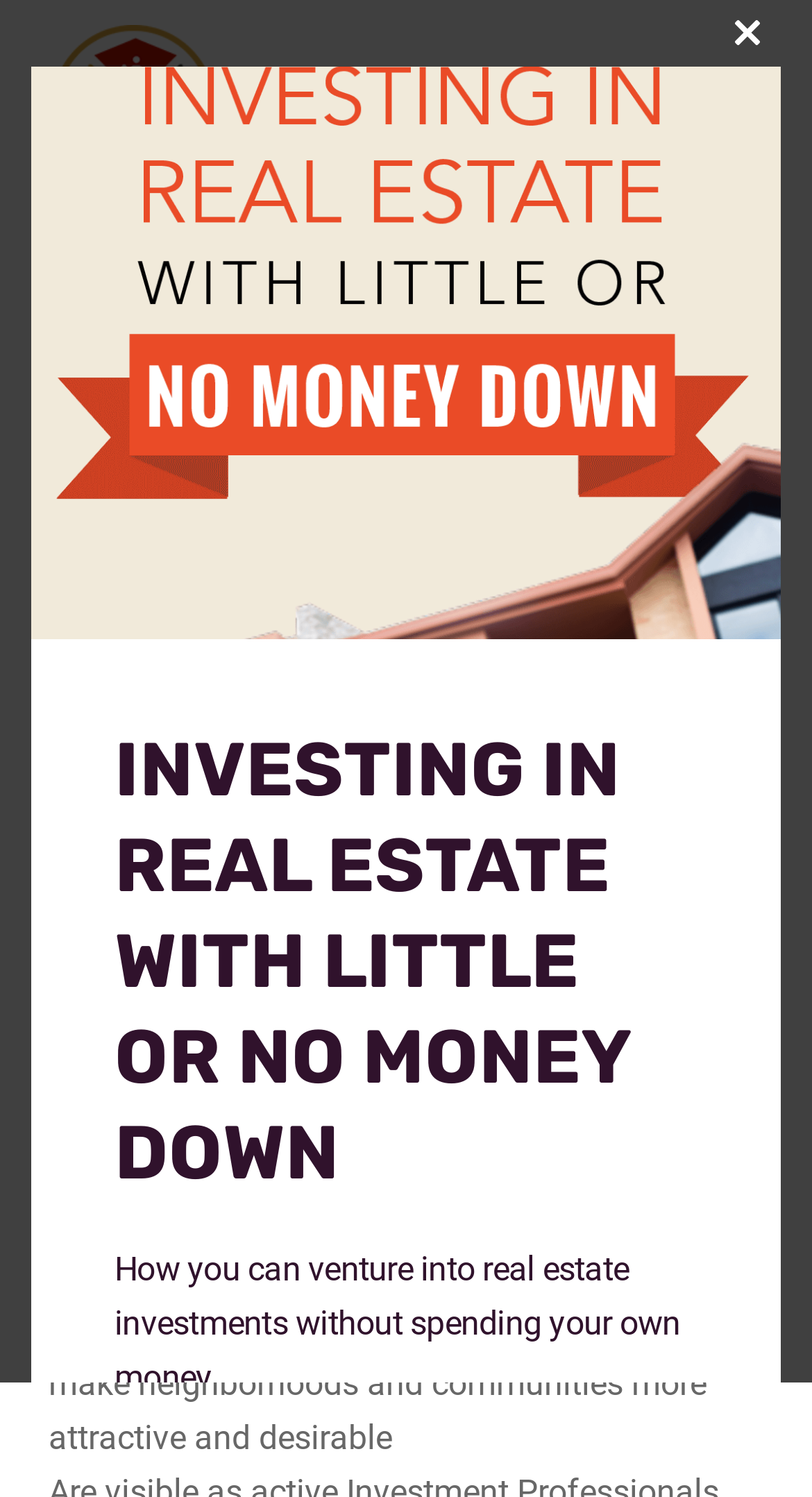Give a one-word or phrase response to the following question: What is the name of the organization?

REIA NYC